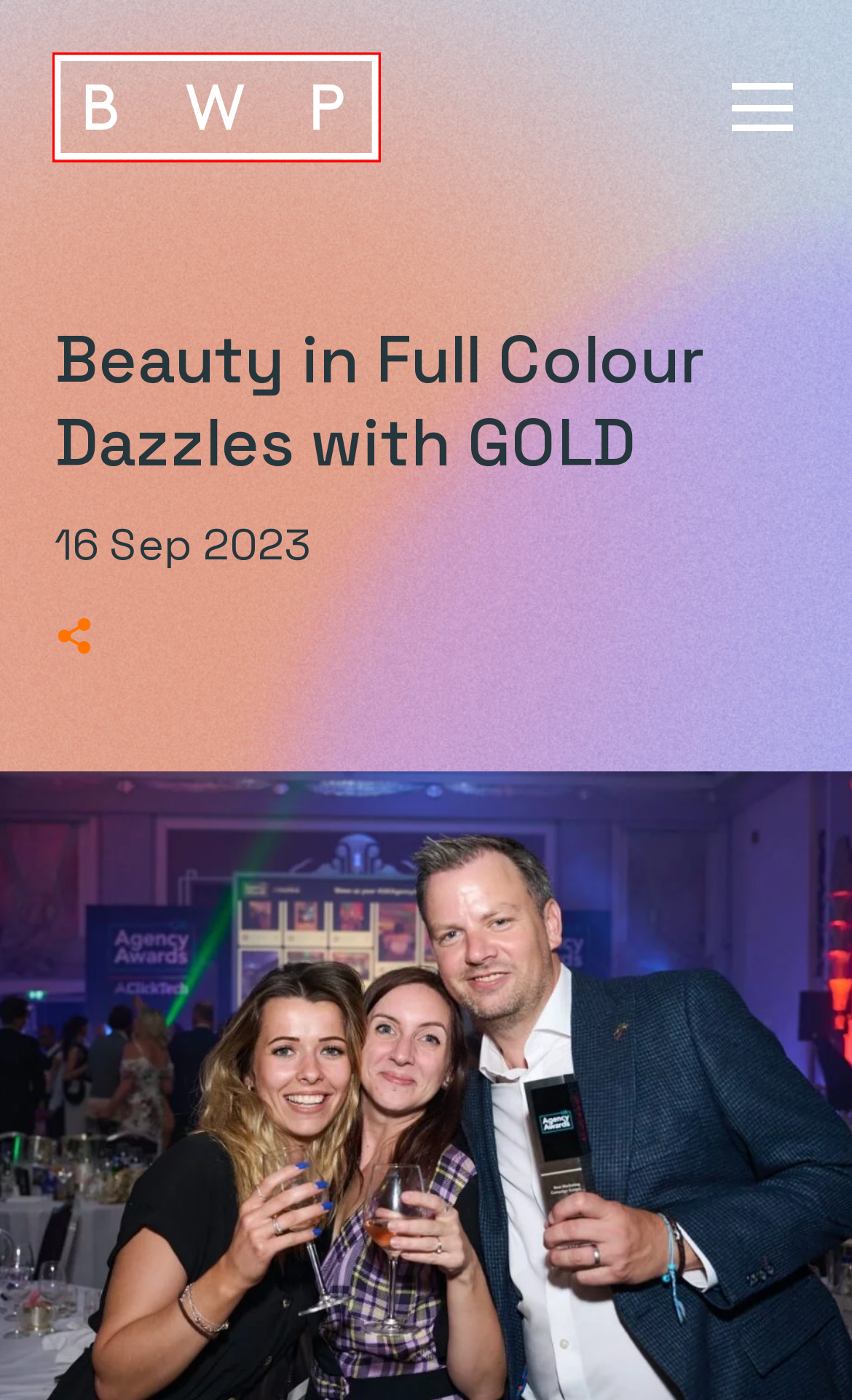Analyze the screenshot of a webpage that features a red rectangle bounding box. Pick the webpage description that best matches the new webpage you would see after clicking on the element within the red bounding box. Here are the candidates:
A. Privacy Policy - BWP
B. Homepage - BWP
C. Talent - BWP
D. Our work - BWP
E. ESG - BWP
F. Our thoughts - BWP
G. Contact us - BWP
H. Ultra-fast, conversion-oriented websites and E-commerce stores - Acclaim

B